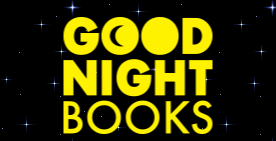Generate a detailed caption that encompasses all aspects of the image.

The image features the vibrant logo of "Good Night Books," prominently displayed in large, bold yellow lettering against a dark background sprinkled with stars. The design reflects a whimsical and serene night-time atmosphere, perfectly capturing the essence of bedtime stories. The playful use of the crescent moon in the letter "G" adds a charming touch, inviting young readers into the magical world of bedtime tales. This logo symbolizes a collection of children’s books that aim to soothe and entertain little ones as they embark on their nightly journey to sleep.